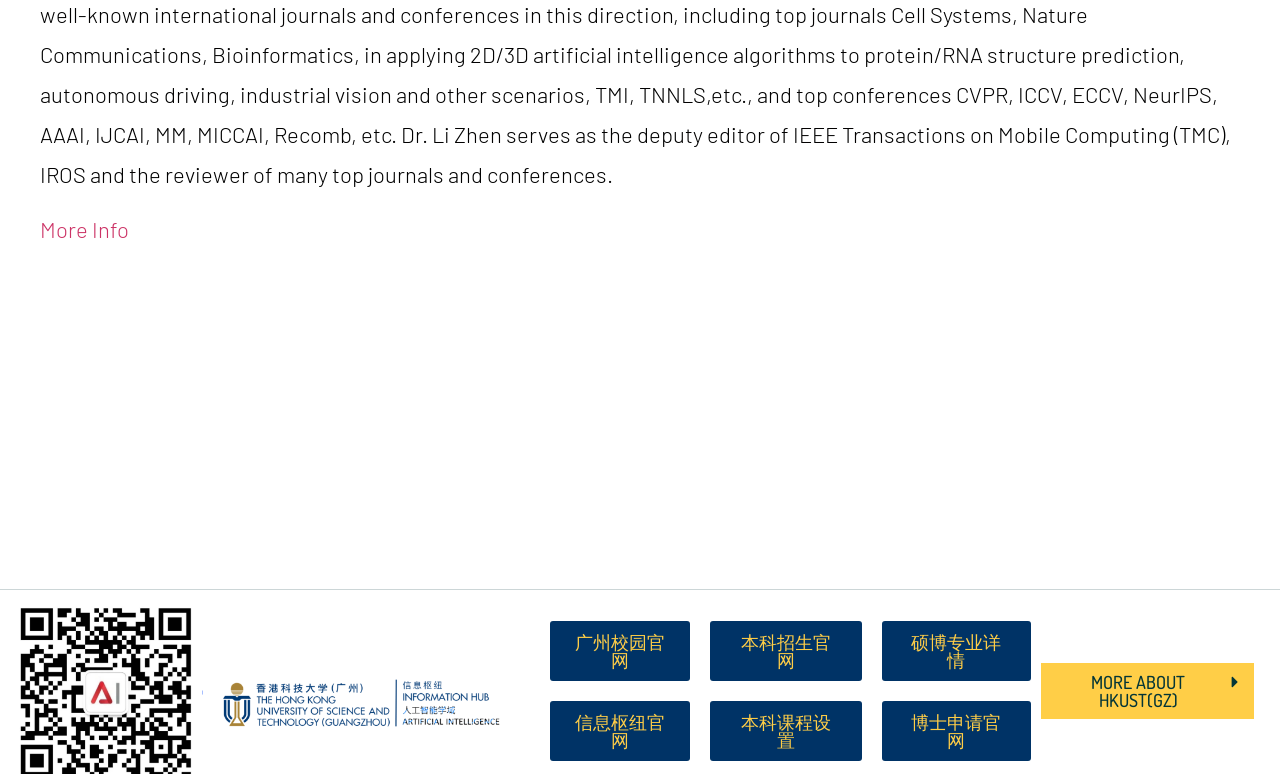Provide the bounding box coordinates for the UI element that is described by this text: "More about Hkust(gz)". The coordinates should be in the form of four float numbers between 0 and 1: [left, top, right, bottom].

[0.813, 0.857, 0.98, 0.929]